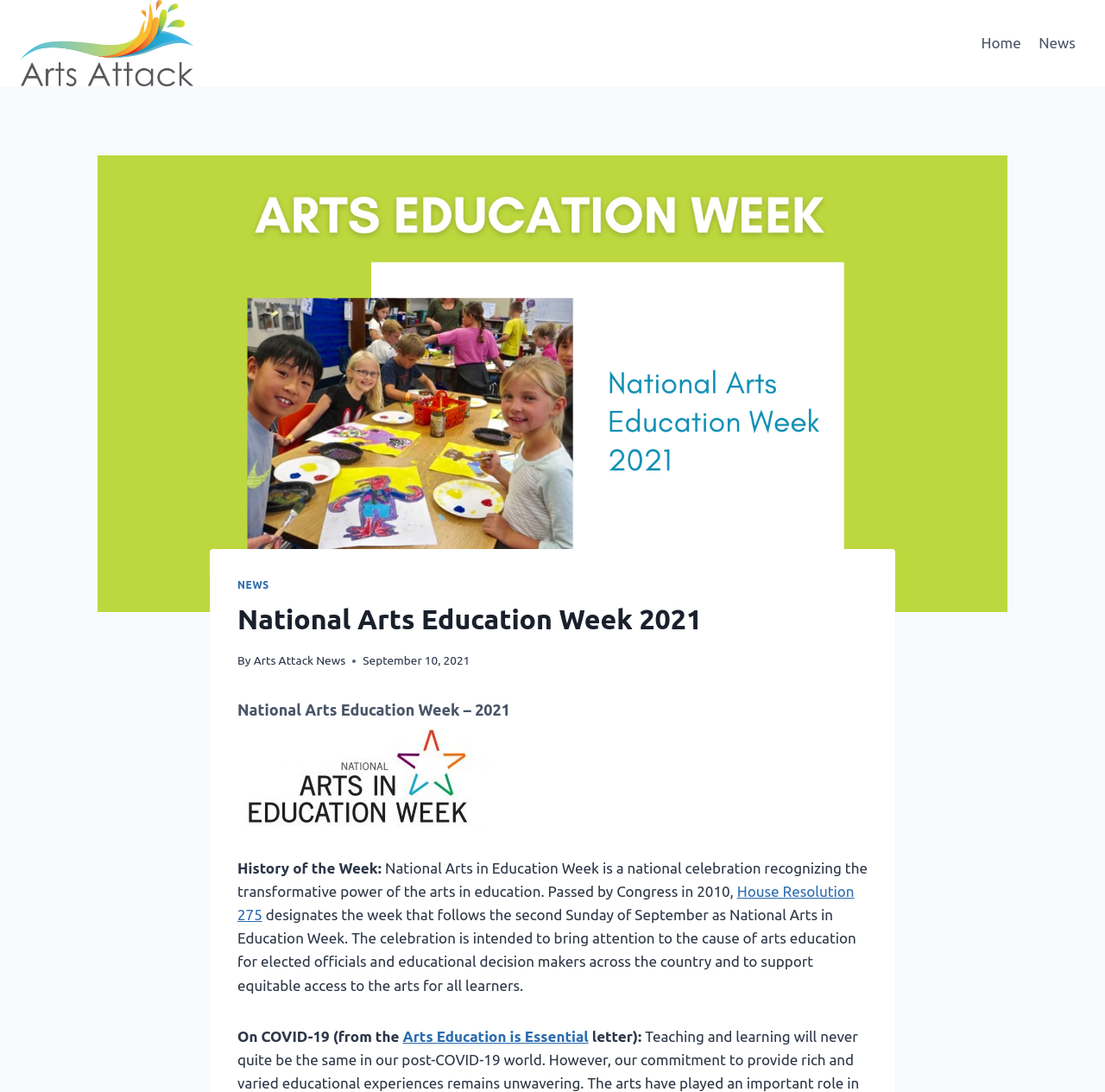What is the name of the week being celebrated?
Answer the question based on the image using a single word or a brief phrase.

National Arts Education Week